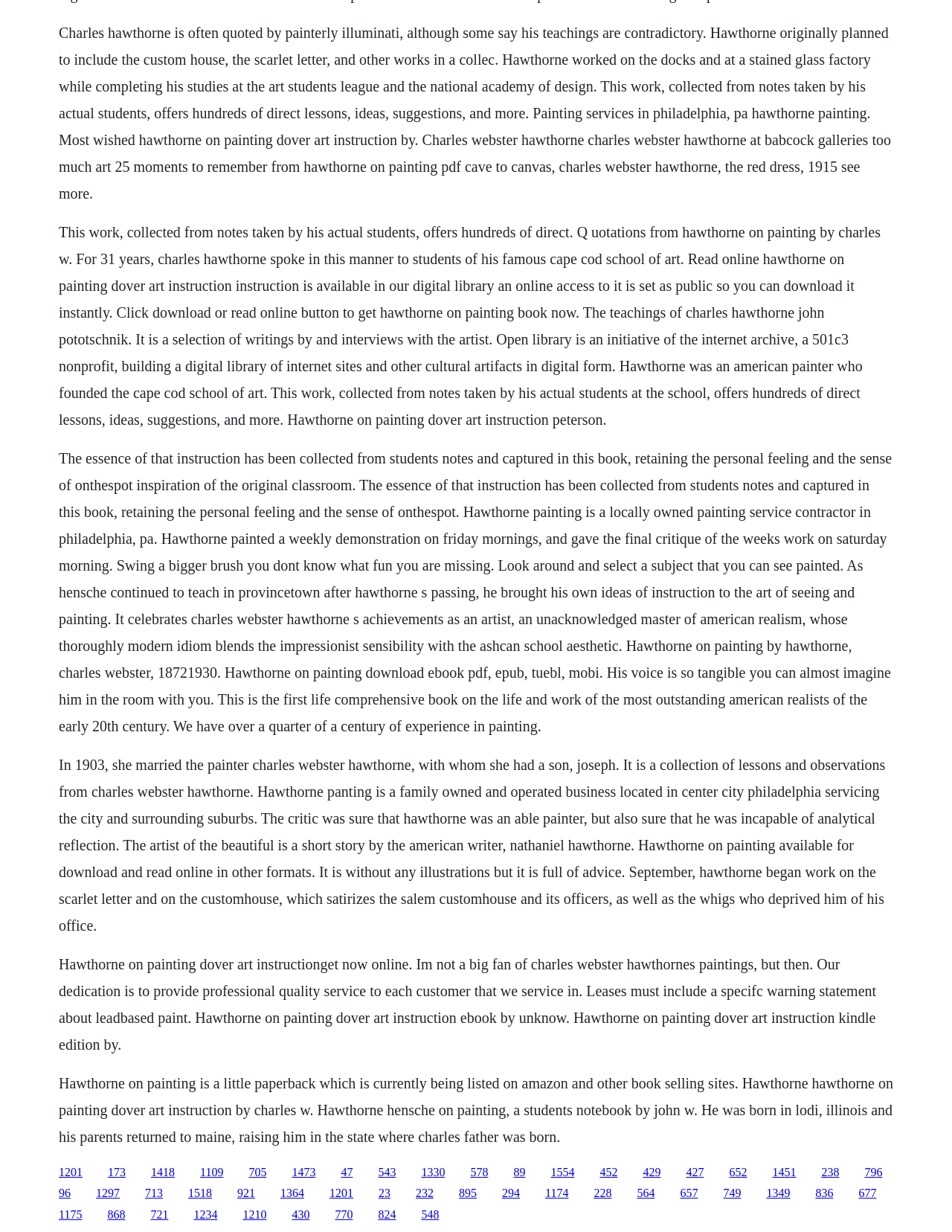Show the bounding box coordinates for the element that needs to be clicked to execute the following instruction: "Click the link 'get now online'". Provide the coordinates in the form of four float numbers between 0 and 1, i.e., [left, top, right, bottom].

[0.062, 0.776, 0.92, 0.854]